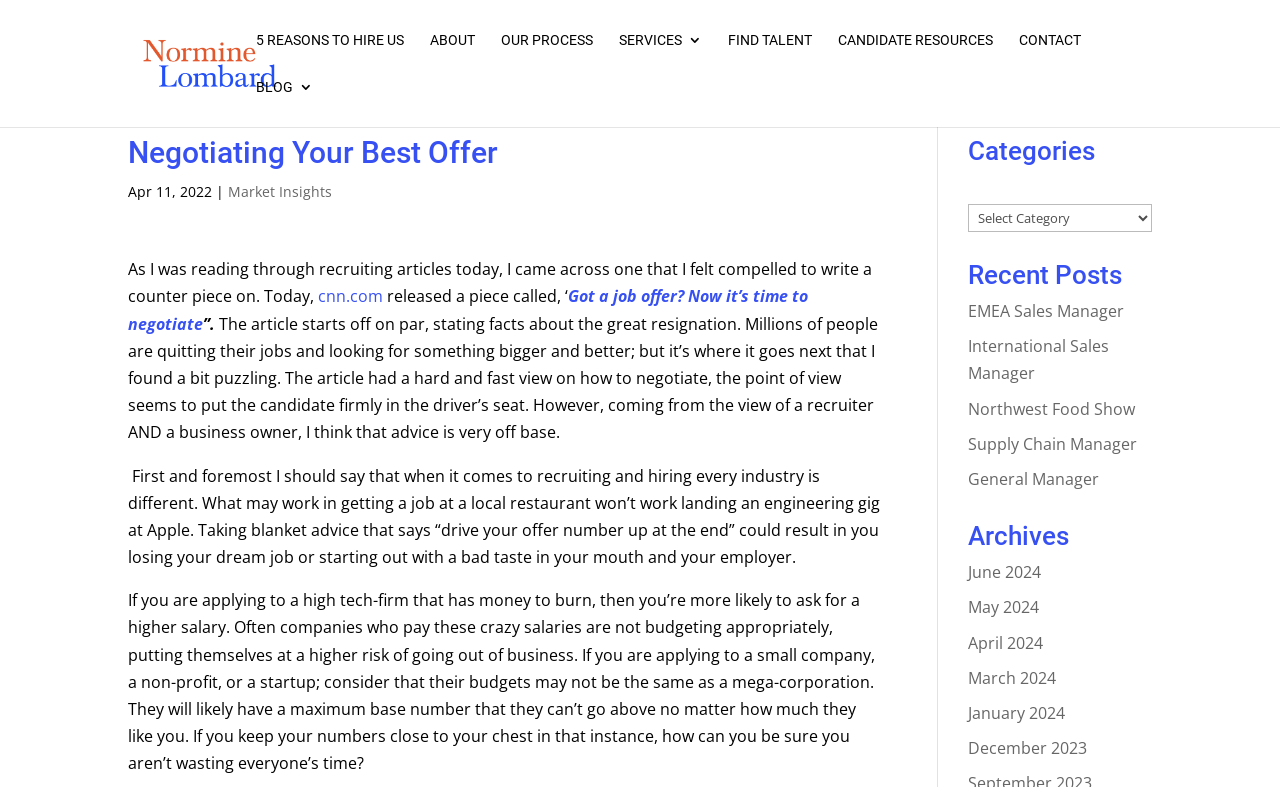What is the author's profession?
Please give a detailed and elaborate answer to the question.

The author's profession can be inferred from the text, where they mention 'coming from the view of a recruiter AND a business owner'. This suggests that the author has experience in both recruiting and running a business.